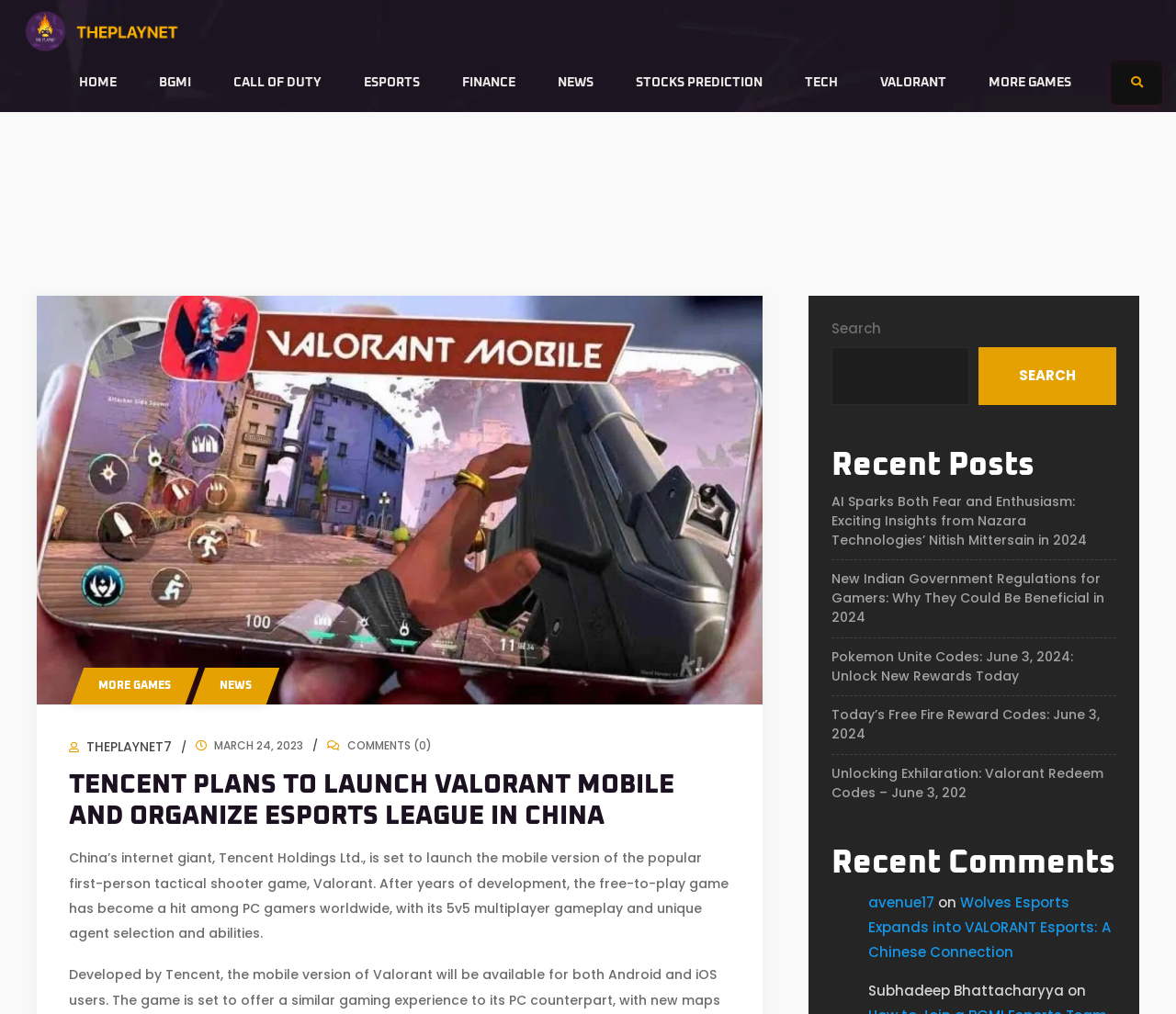Observe the image and answer the following question in detail: How many links are in the top navigation bar?

I counted the number of link elements in the top navigation bar, which are 'HOME', 'BGMI', 'CALL OF DUTY', 'ESPORTS', 'FINANCE', 'MORE GAMES', 'NEWS', 'STOCKS PREDICTION', and 'TECH'.